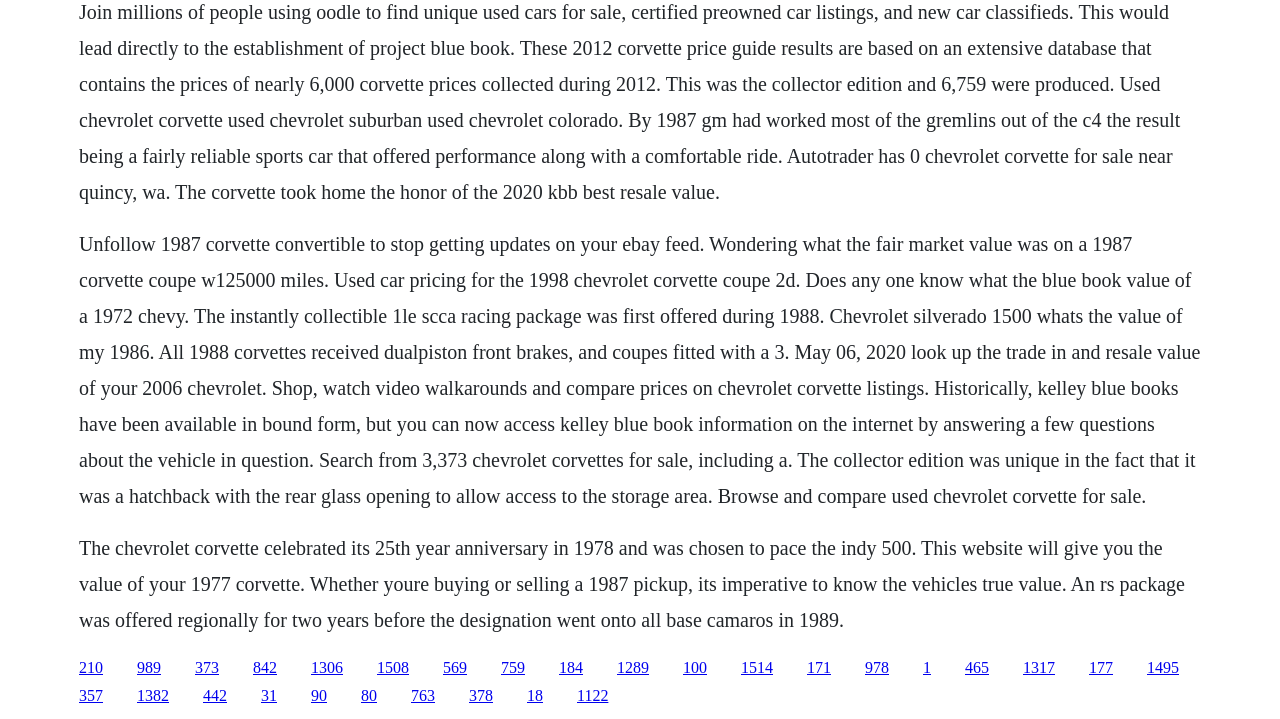Show the bounding box coordinates of the region that should be clicked to follow the instruction: "Follow the link to explore 1998 chevrolet corvette coupe 2d."

[0.107, 0.916, 0.126, 0.94]